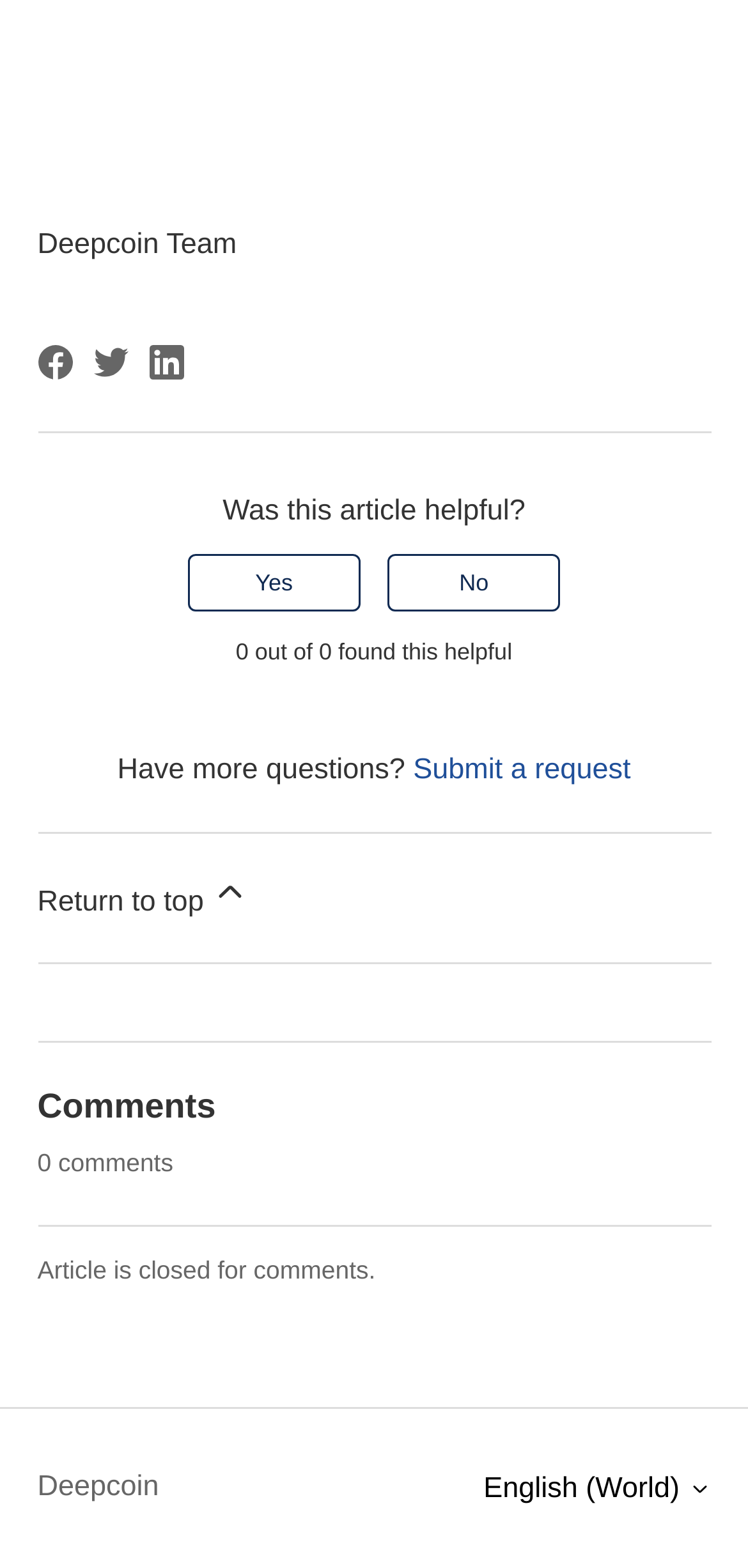Please identify the bounding box coordinates of where to click in order to follow the instruction: "Click on the 'Home' link".

None